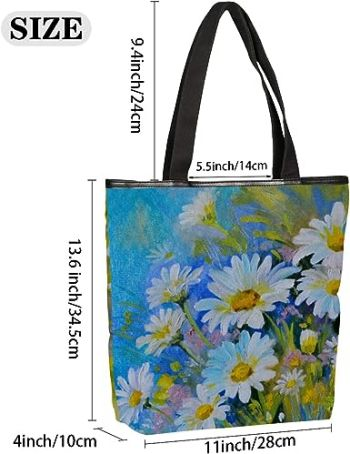What is the background color of the floral design?
Kindly offer a comprehensive and detailed response to the question.

The background color of the floral design can be identified by analyzing the description of the image, which mentions that the white daisies are set against a blue background.